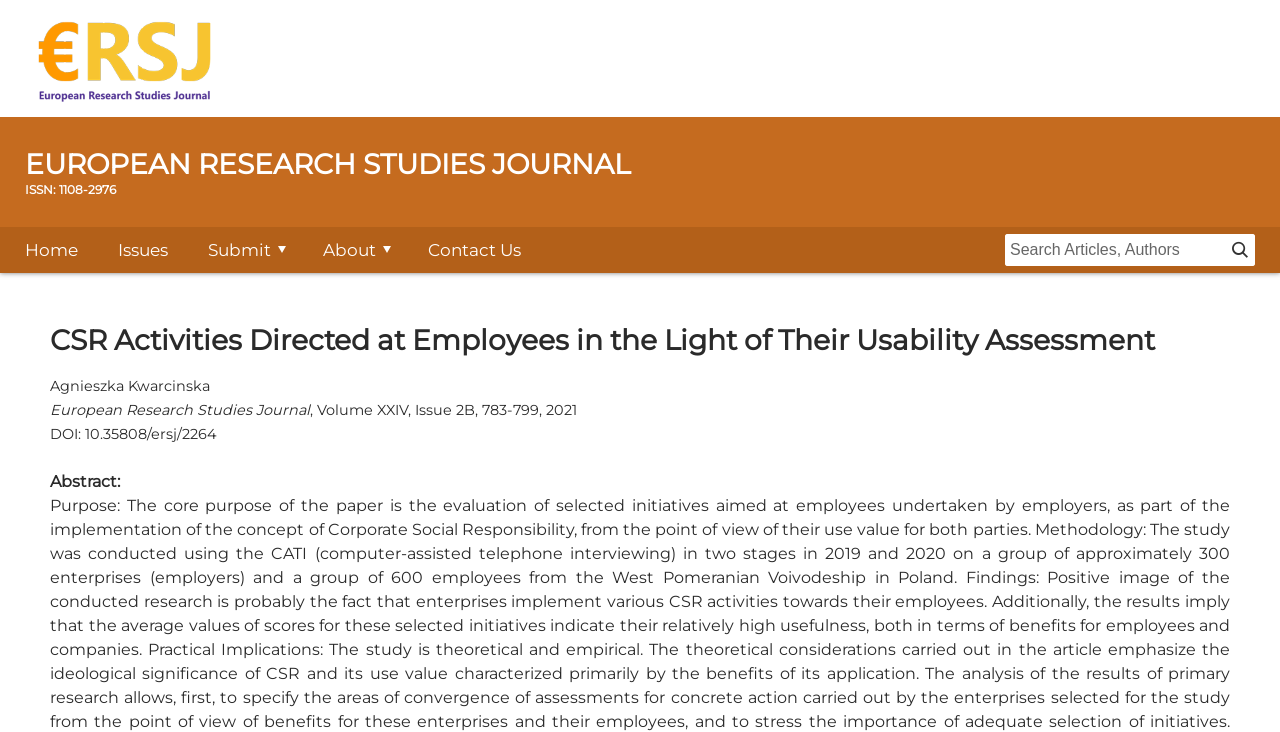Using the information in the image, give a detailed answer to the following question: What is the title of the article?

I looked at the heading element on the webpage and found the title of the article, which is 'CSR Activities Directed at Employees in the Light of Their Usability Assessment'.